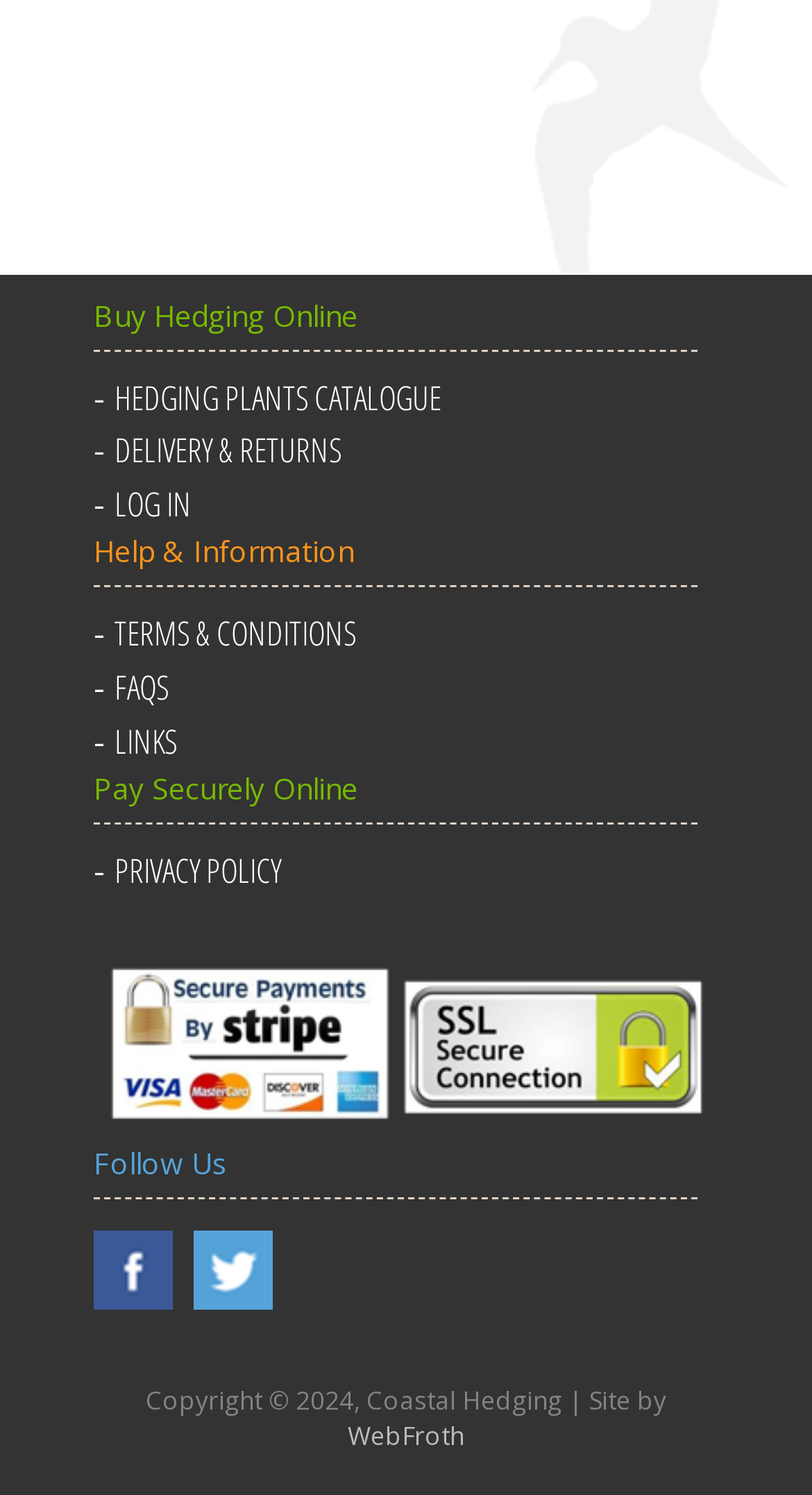Using the element description Log in, predict the bounding box coordinates for the UI element. Provide the coordinates in (top-left x, top-left y, bottom-right x, bottom-right y) format with values ranging from 0 to 1.

[0.141, 0.321, 0.236, 0.352]